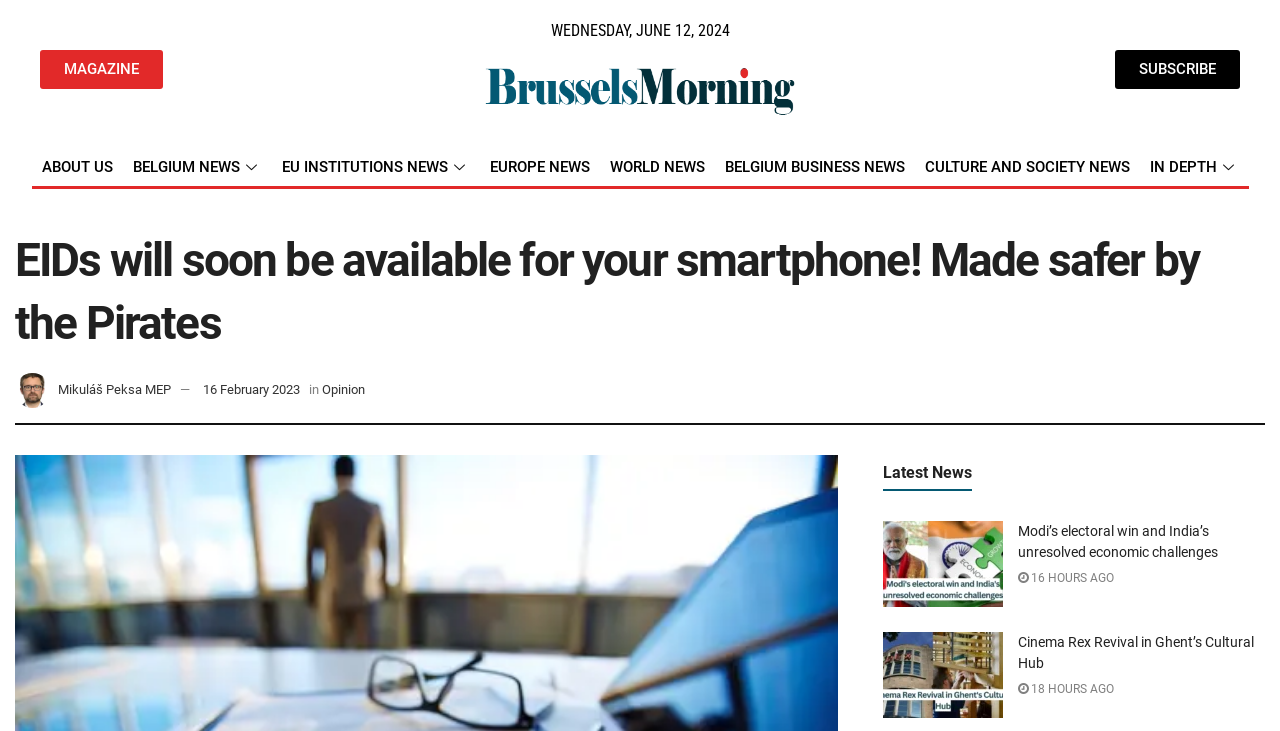Please identify the coordinates of the bounding box that should be clicked to fulfill this instruction: "View the 'Modi’s electoral win and India’s unresolved economic challenges' news".

[0.796, 0.713, 0.988, 0.77]